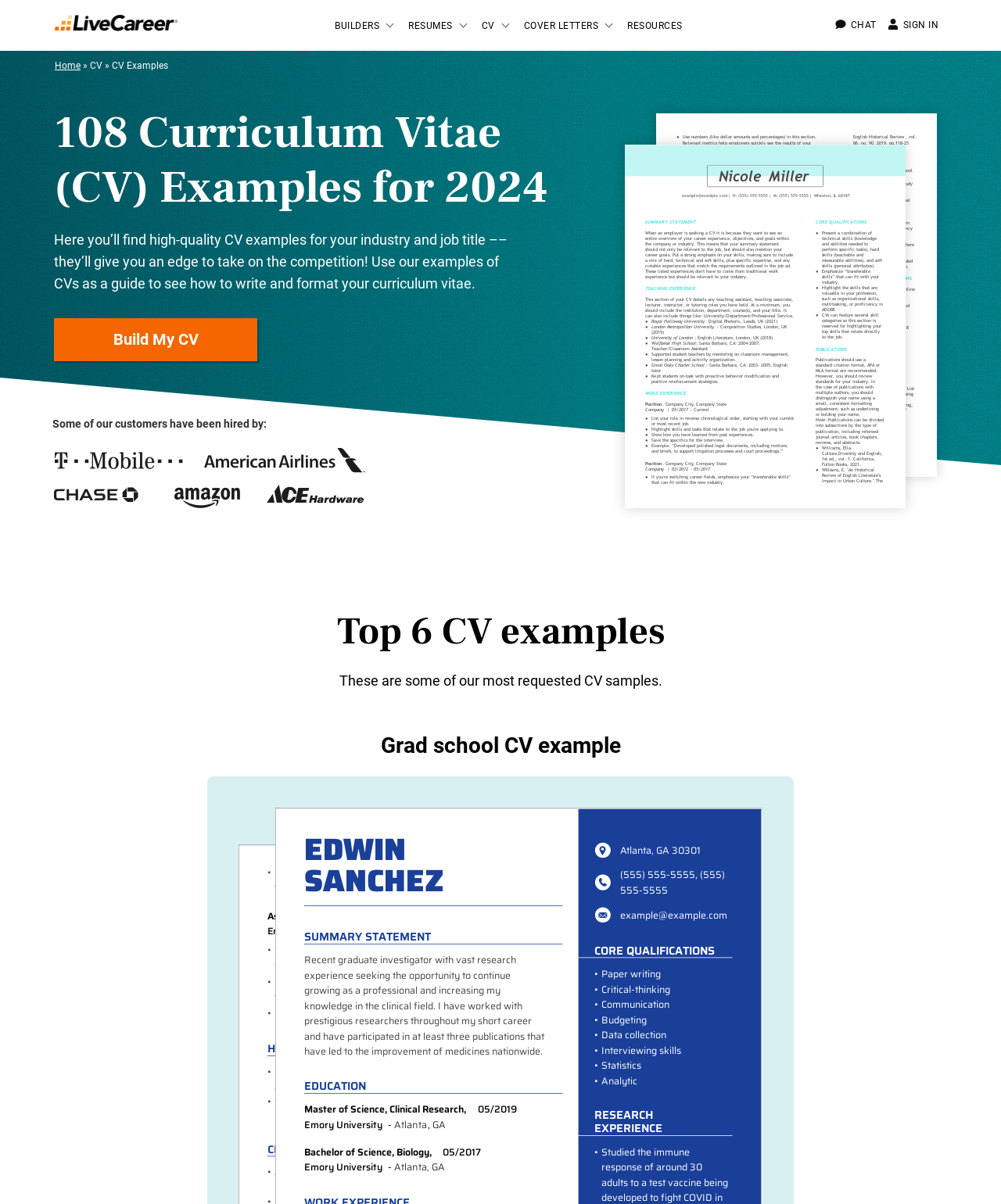Provide a single word or phrase answer to the question: 
What is the chat icon used for?

To initiate a chat